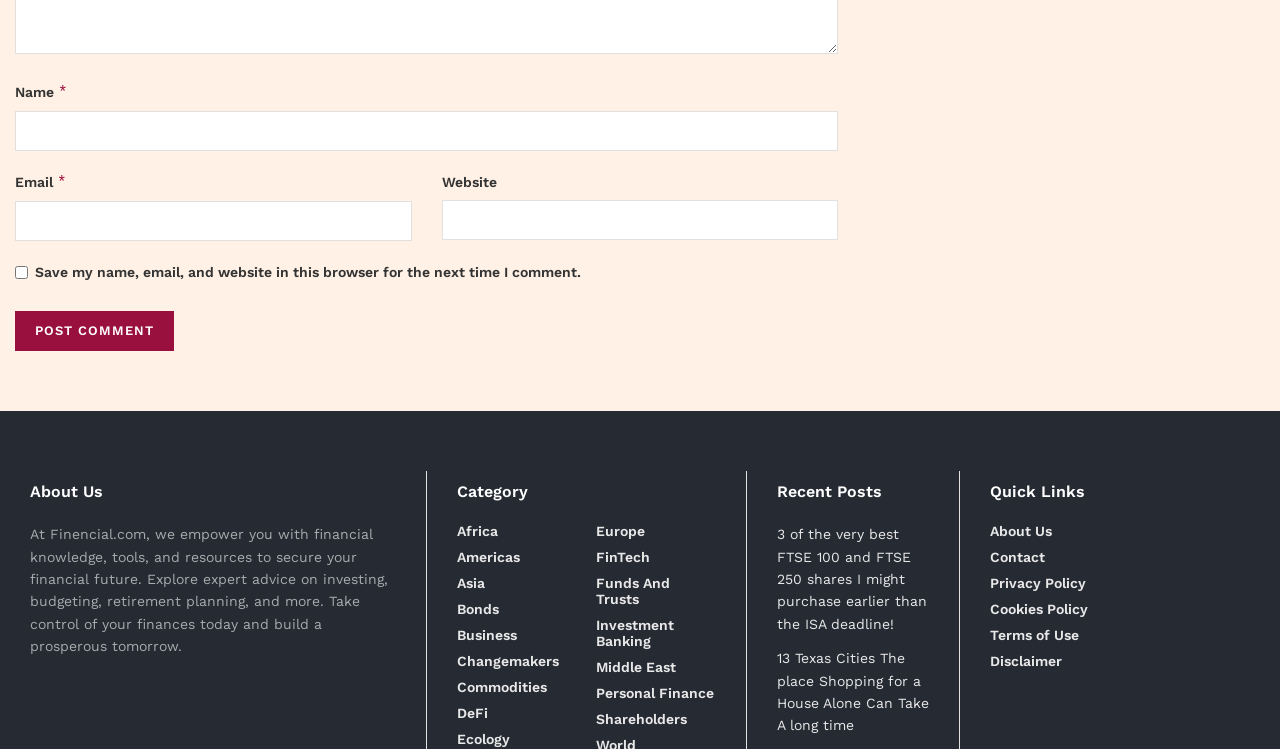Find the bounding box coordinates of the element I should click to carry out the following instruction: "Read the article about 3 of the very best FTSE 100 and FTSE 250 shares".

[0.607, 0.702, 0.724, 0.843]